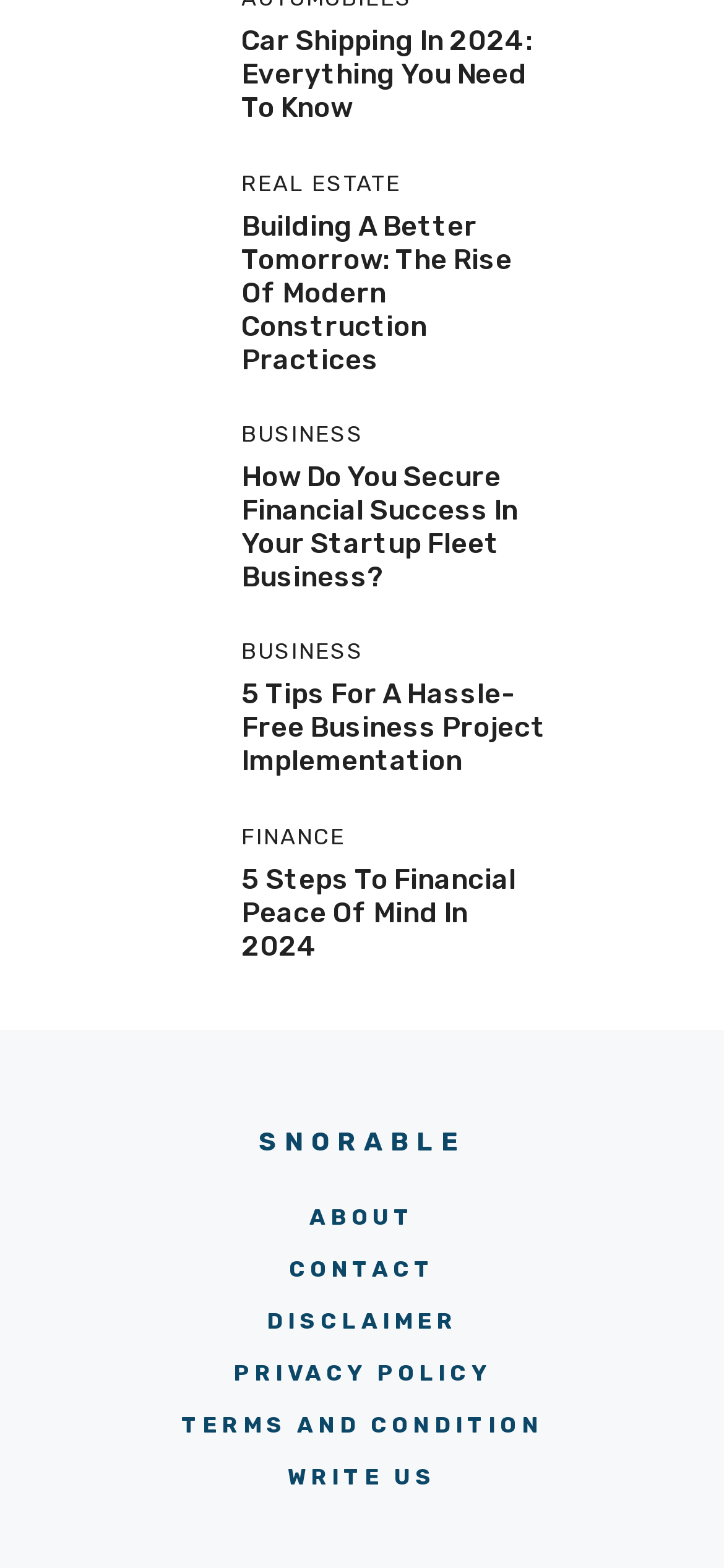Give a short answer to this question using one word or a phrase:
How many categories are listed on the webpage?

4